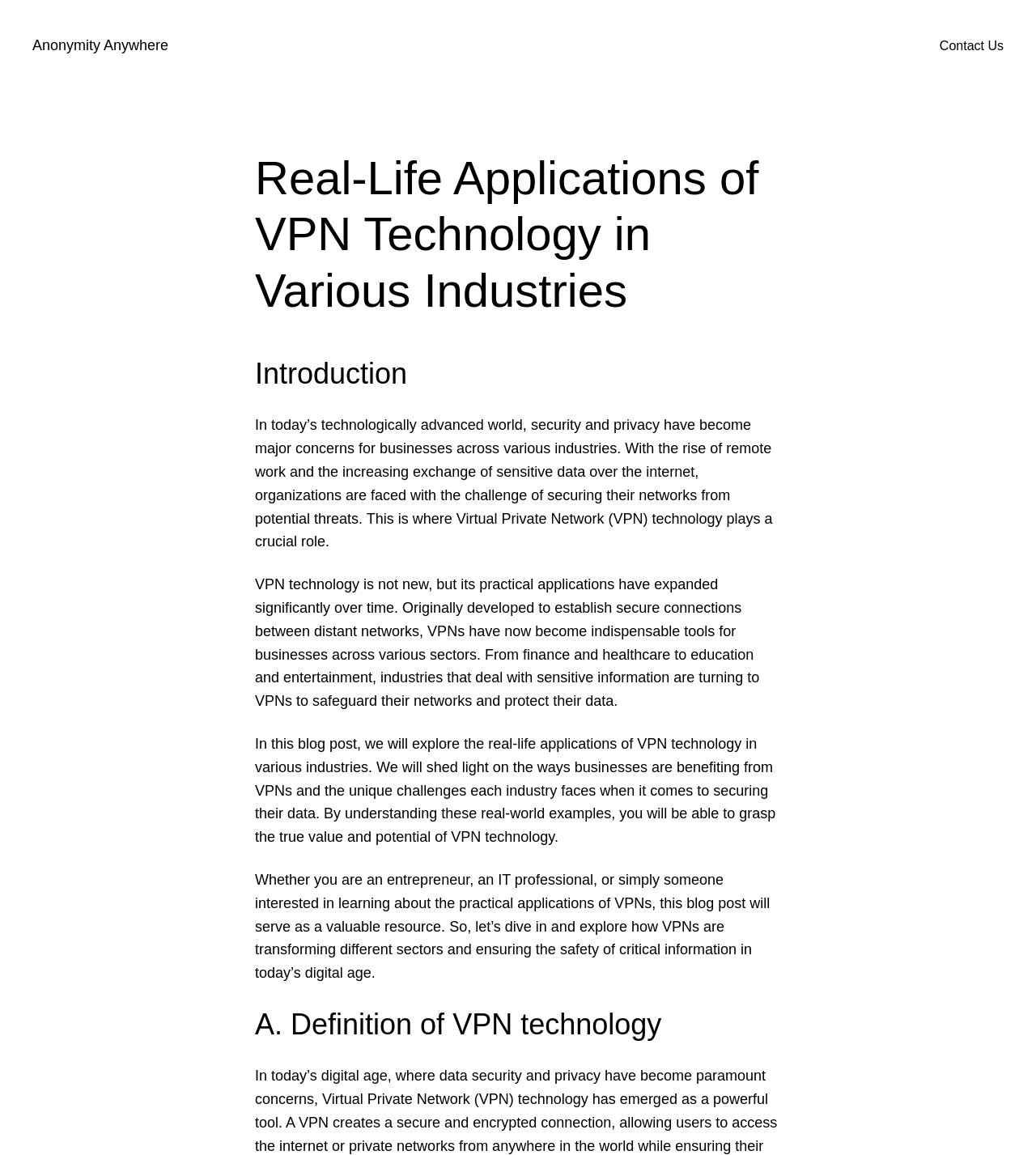Please provide a comprehensive response to the question below by analyzing the image: 
What is the purpose of this blog post?

The purpose of this blog post is to explore the real-life applications of VPN technology in various industries, as stated in the third paragraph, 'In this blog post, we will explore the real-life applications of VPN technology in various industries.'